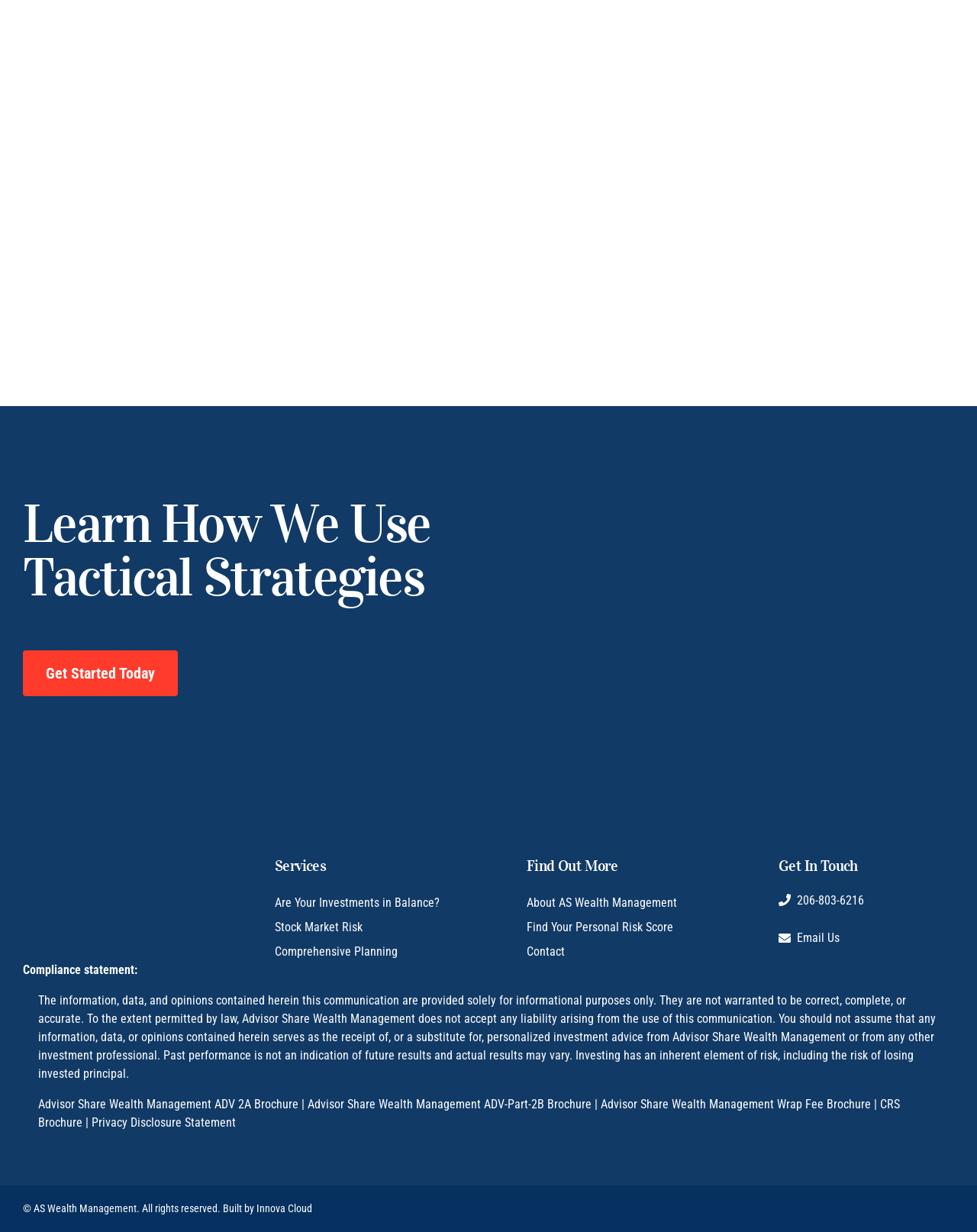Could you provide the bounding box coordinates for the portion of the screen to click to complete this instruction: "Call 206-803-6216"?

[0.097, 0.271, 0.166, 0.282]